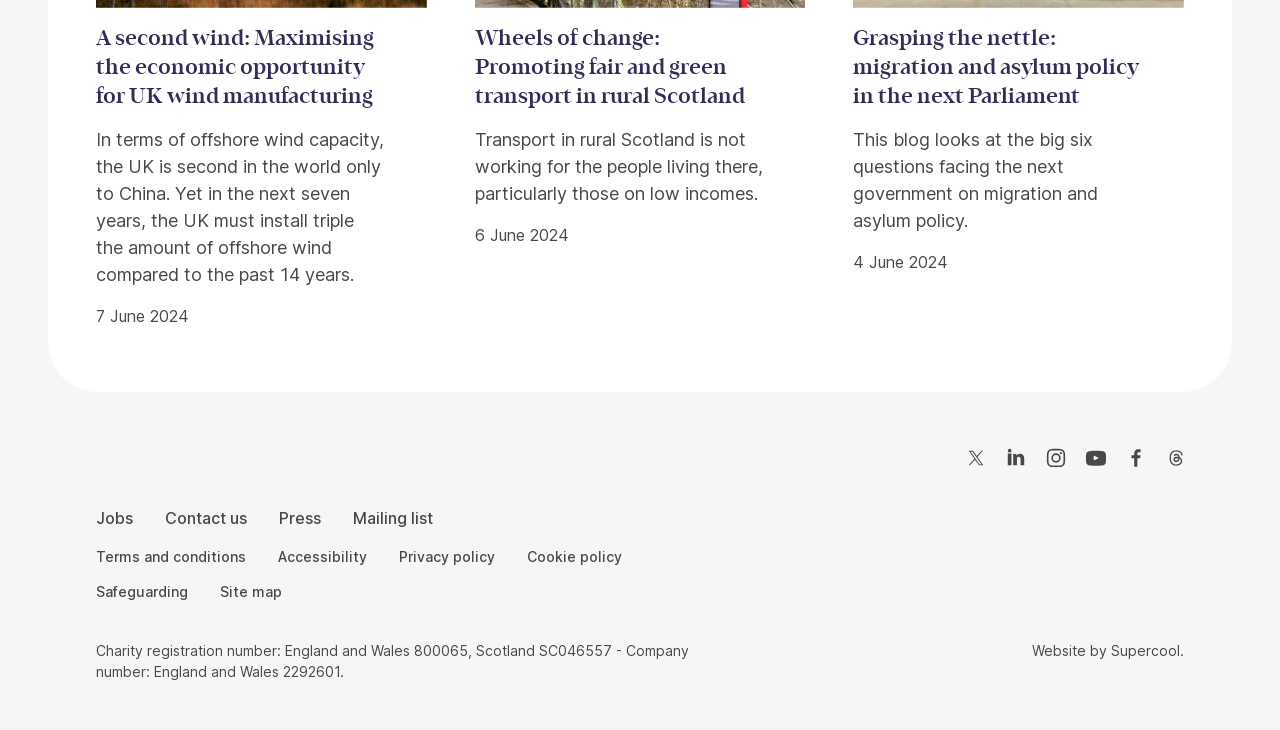Highlight the bounding box coordinates of the element you need to click to perform the following instruction: "Read Terms and conditions."

[0.075, 0.748, 0.192, 0.776]